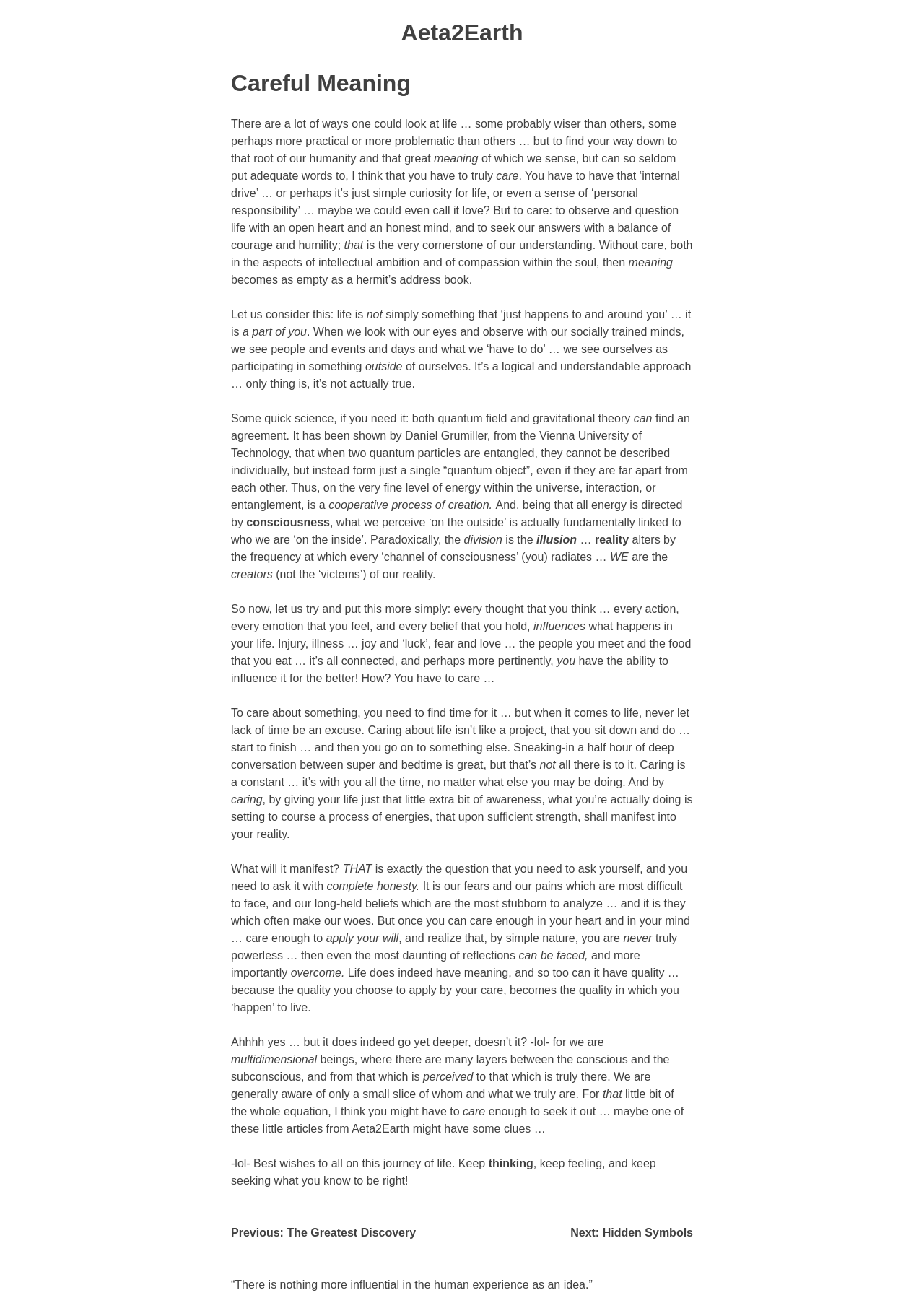Create a full and detailed caption for the entire webpage.

The webpage is titled "Careful Meaning – Aeta2Earth" and has a main content area that occupies most of the page. At the top, there are two links: "Skip to content" and "Aeta2Earth". Below these links, there is a header section with the title "Careful Meaning" in a larger font size.

The main content area is divided into several sections, each containing a block of text. The text is philosophical in nature, discussing the importance of caring and being mindful in life. The author argues that caring is not just a passive state, but an active process that requires effort and attention. The text also touches on the idea that our thoughts and emotions have a profound impact on our reality.

Throughout the text, there are several highlighted words and phrases, such as "care", "meaning", "consciousness", and "illusion", which suggest that these concepts are central to the author's argument. The text also includes quotes and references to scientific theories, such as quantum field and gravitational theory, to support the author's claims.

At the bottom of the page, there is a navigation section with links to previous and next posts, titled "Post navigation". The links are labeled "Previous: The Greatest Discovery" and "Next: Hidden Symbols". Finally, there is a footer section with a quote: "“There is nothing more influential in the human experience as an idea.”"